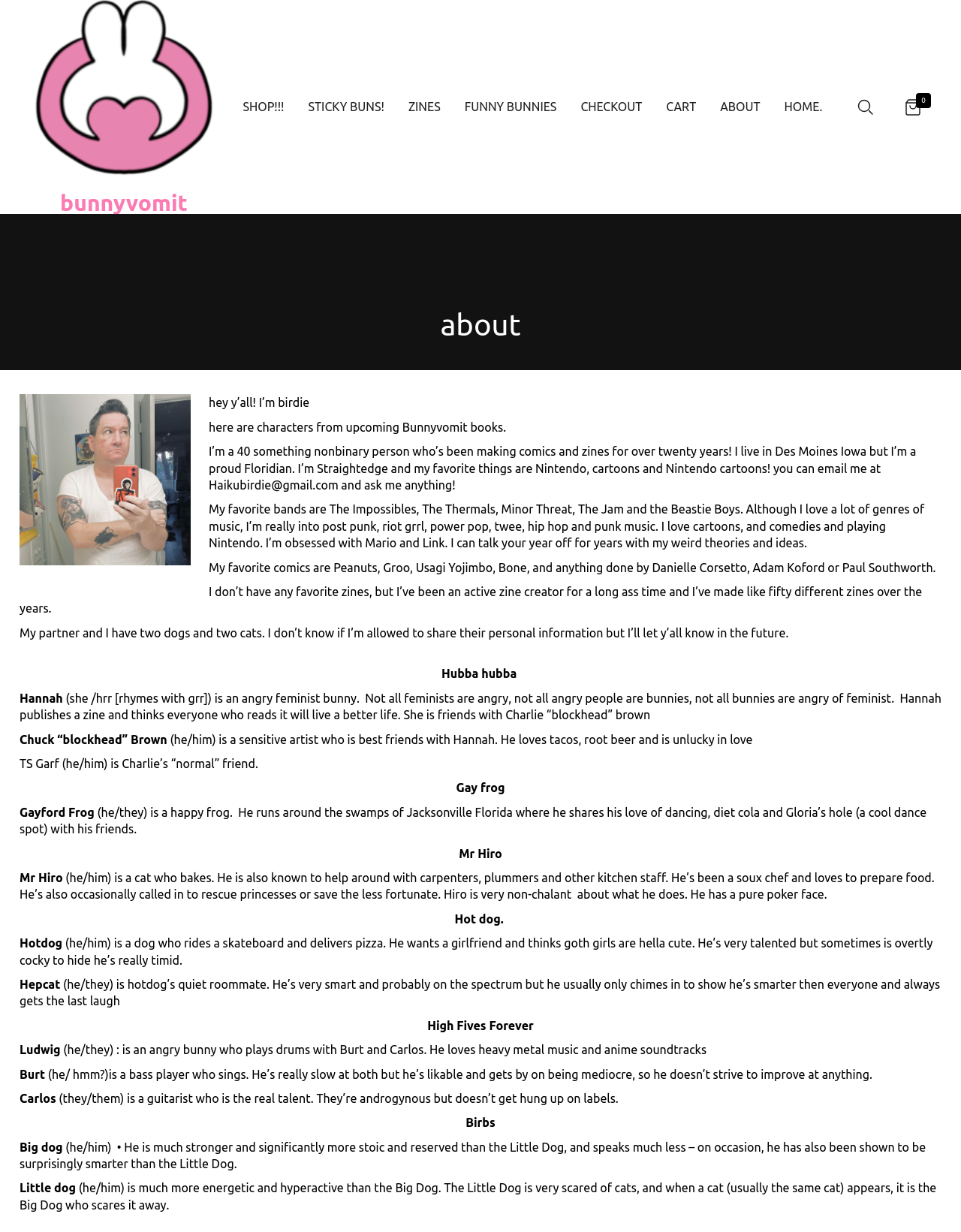Determine the bounding box coordinates of the section to be clicked to follow the instruction: "Click the 'Search' button". The coordinates should be given as four float numbers between 0 and 1, formatted as [left, top, right, bottom].

[0.882, 0.072, 0.92, 0.102]